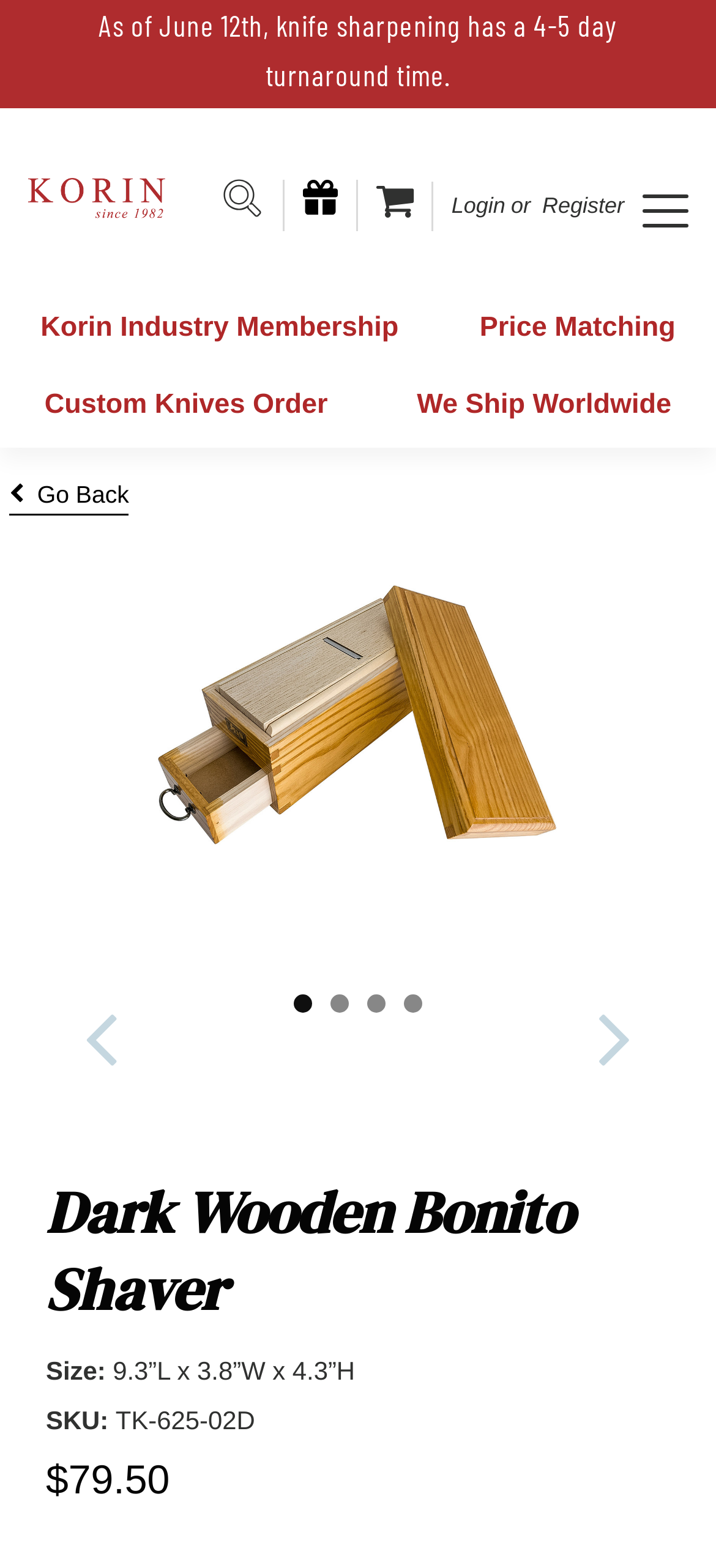How many days is the turnaround time for knife sharpening?
Based on the image, answer the question with as much detail as possible.

I found the turnaround time for knife sharpening by looking at the link element with the text 'As of June 12th, knife sharpening has a 4-5 day turnaround time.' located at the top of the page.